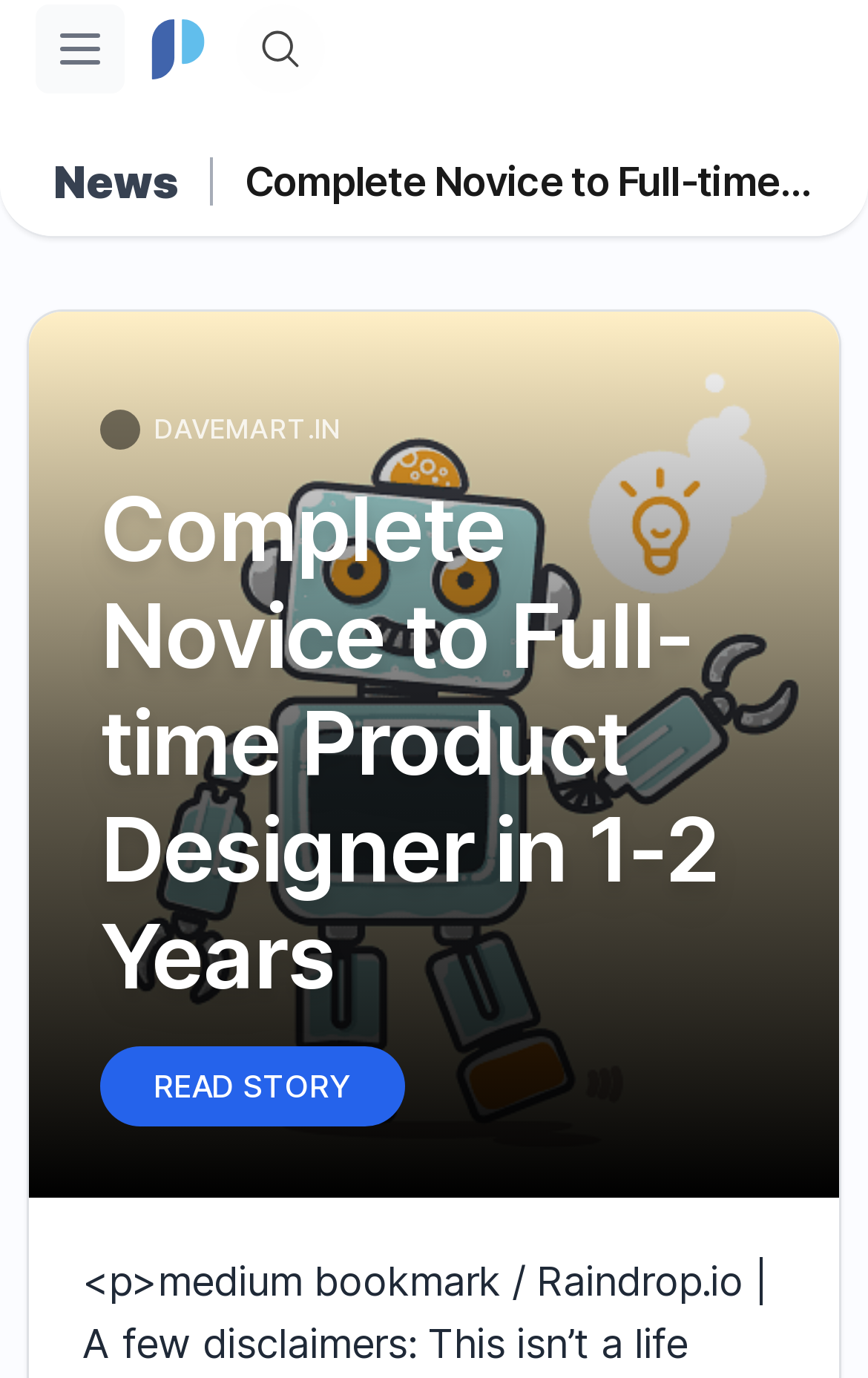Please specify the bounding box coordinates of the clickable section necessary to execute the following command: "Click Prototypr Logo".

[0.164, 0.01, 0.246, 0.061]